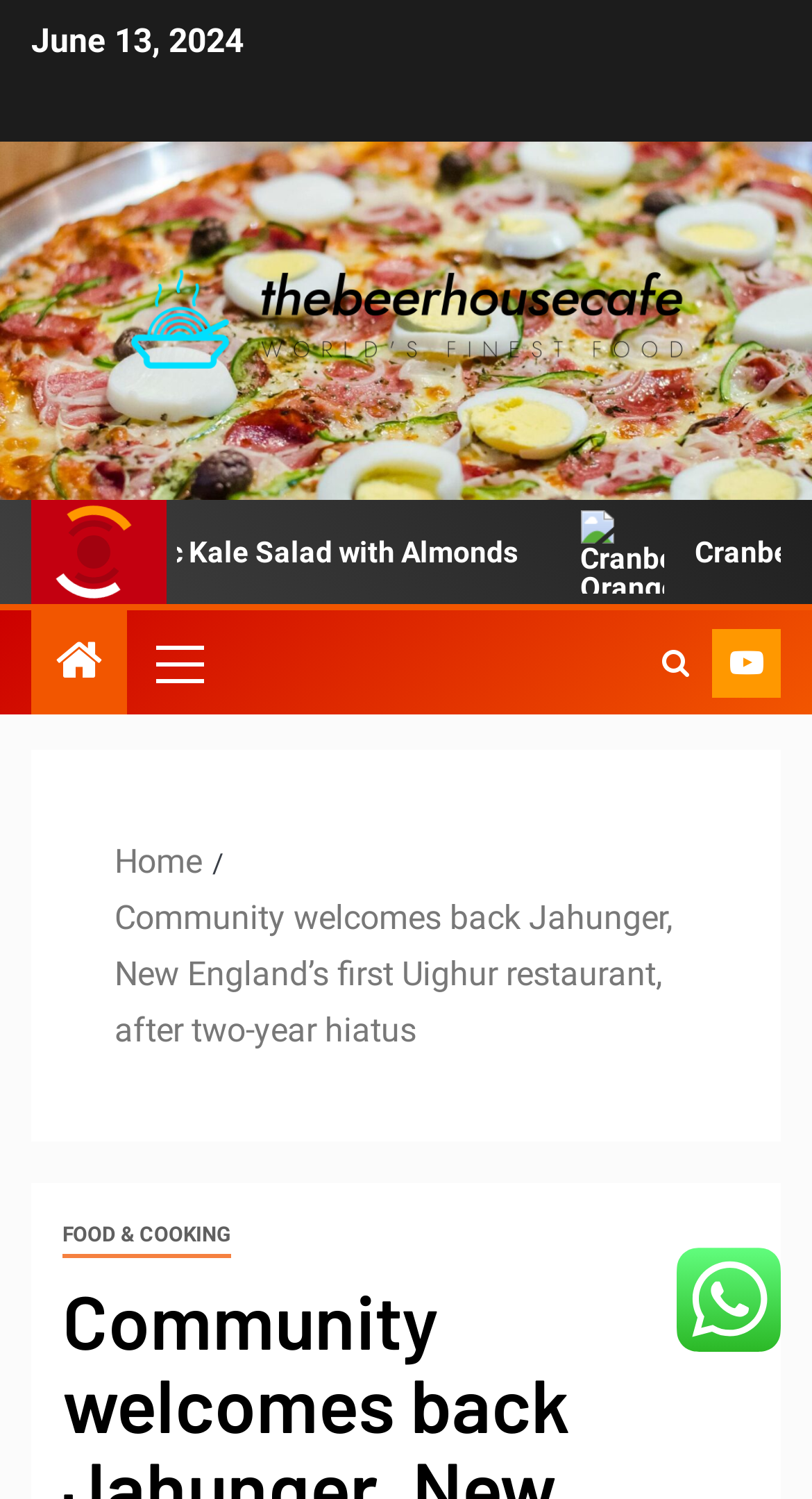What is the icon shown on the right side of the webpage?
Give a thorough and detailed response to the question.

There is an icon shown on the right side of the webpage, which is represented by the Unicode character 'uf002', indicating a search or magnifying glass icon.